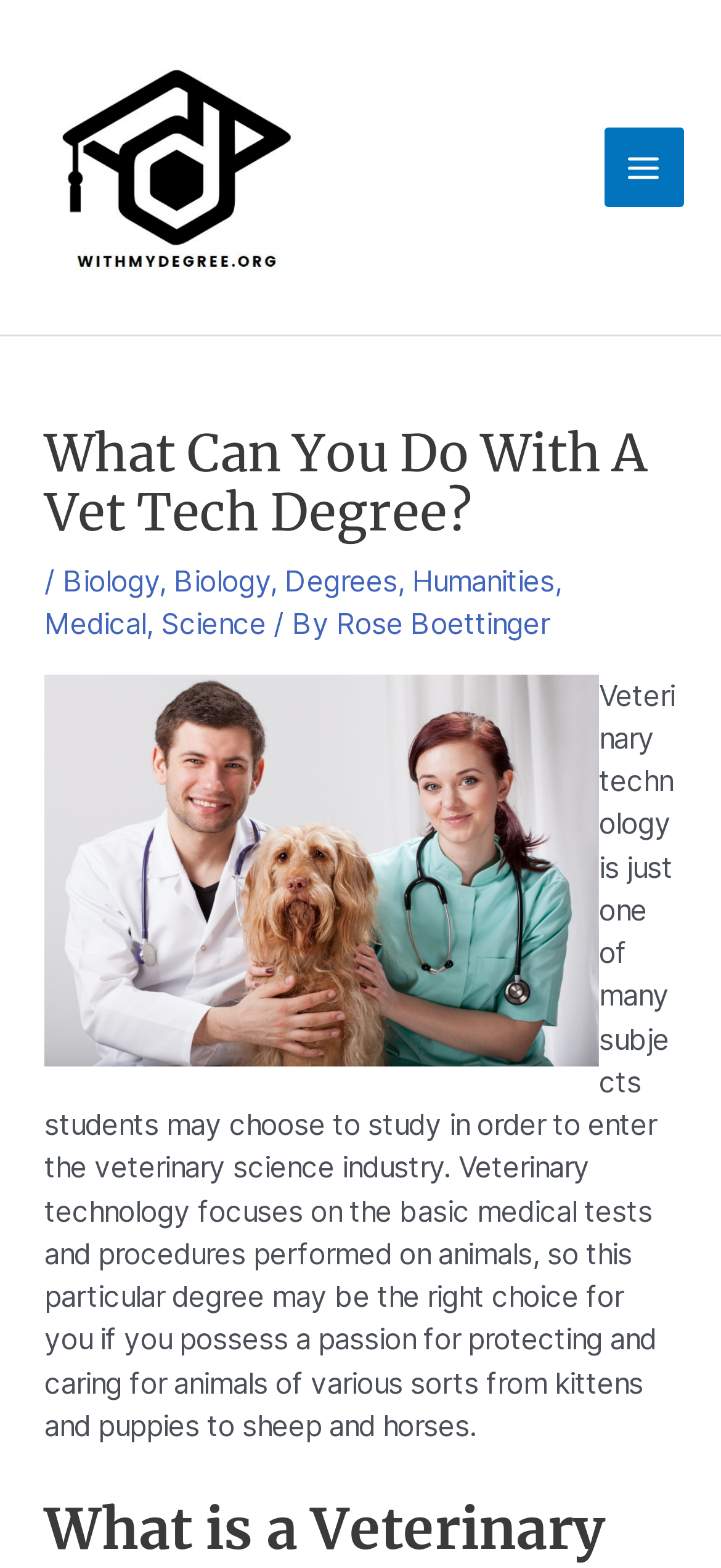Provide a one-word or short-phrase response to the question:
How many links are there in the main header section?

5